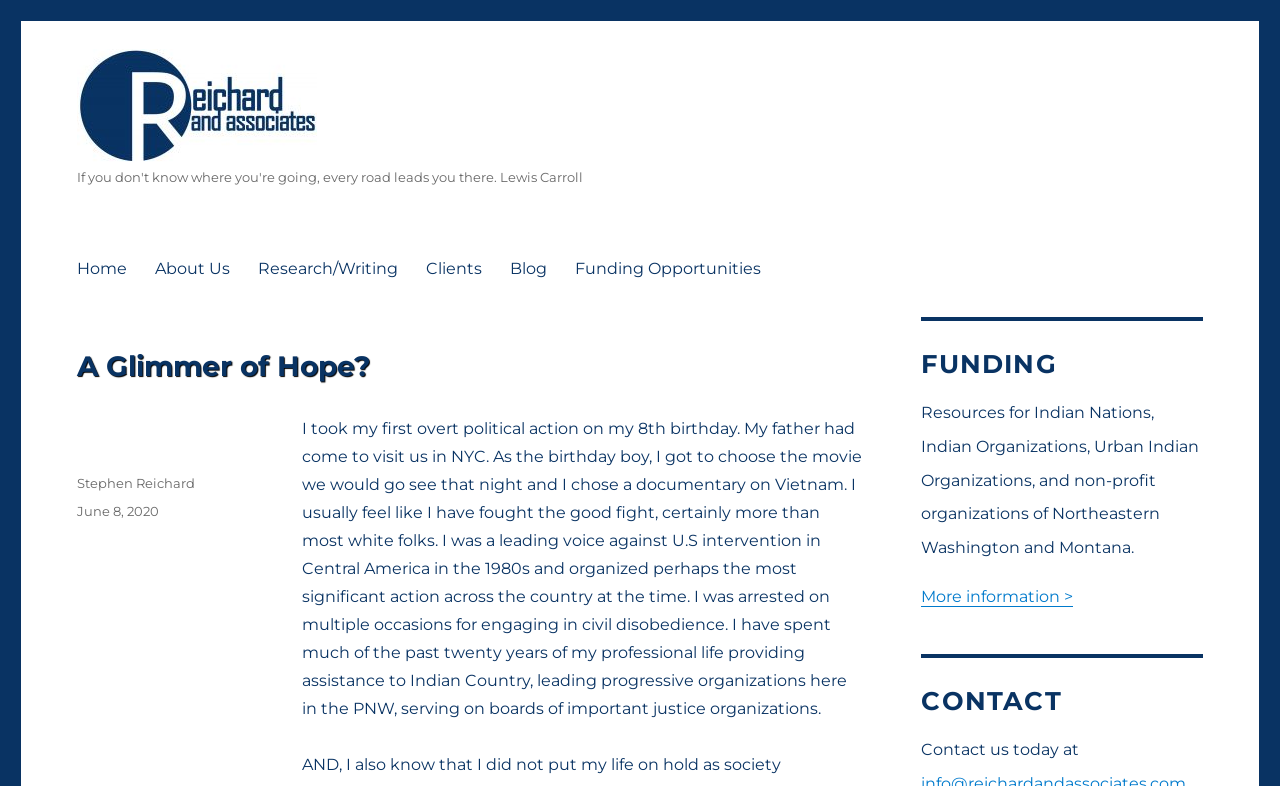Construct a thorough caption encompassing all aspects of the webpage.

This webpage is titled "A Glimmer of Hope?" and appears to be a blog post or article by Stephen Reichard. At the top left of the page, there is a logo and link to "Reichard & Associates". Below this, there is a navigation menu with links to "Home", "About Us", "Research/Writing", "Clients", "Blog", and "Funding Opportunities".

The main content of the page is a personal anecdote by the author, describing his first political action at the age of 8 and his subsequent involvement in social justice causes. The text is divided into several paragraphs and spans most of the page.

Above the main content, there is a heading that reads "A Glimmer of Hope?" in a larger font size. Below the main content, there is a footer section with information about the author, Stephen Reichard, and the date the post was published, June 8, 2020.

On the right side of the page, there are two sections. The top section is headed "FUNDING" and provides information about resources for Indian Nations, Indian Organizations, Urban Indian Organizations, and non-profit organizations in Northeastern Washington and Montana. There is a link to "More information >" at the bottom of this section.

The bottom section on the right side is headed "CONTACT" and provides a brief message encouraging visitors to contact the organization.